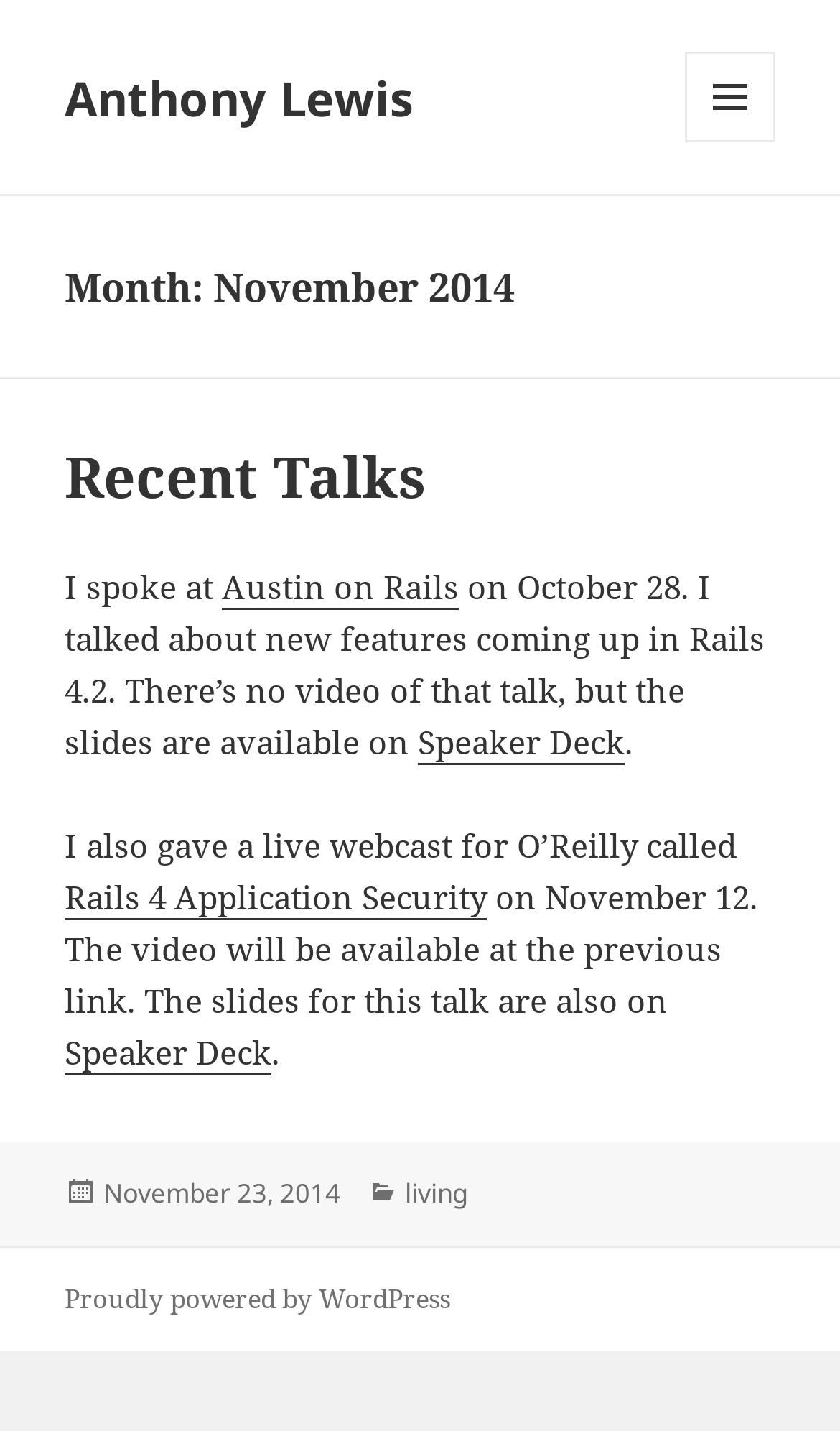Please give the bounding box coordinates of the area that should be clicked to fulfill the following instruction: "Check the post date". The coordinates should be in the format of four float numbers from 0 to 1, i.e., [left, top, right, bottom].

[0.123, 0.821, 0.405, 0.848]